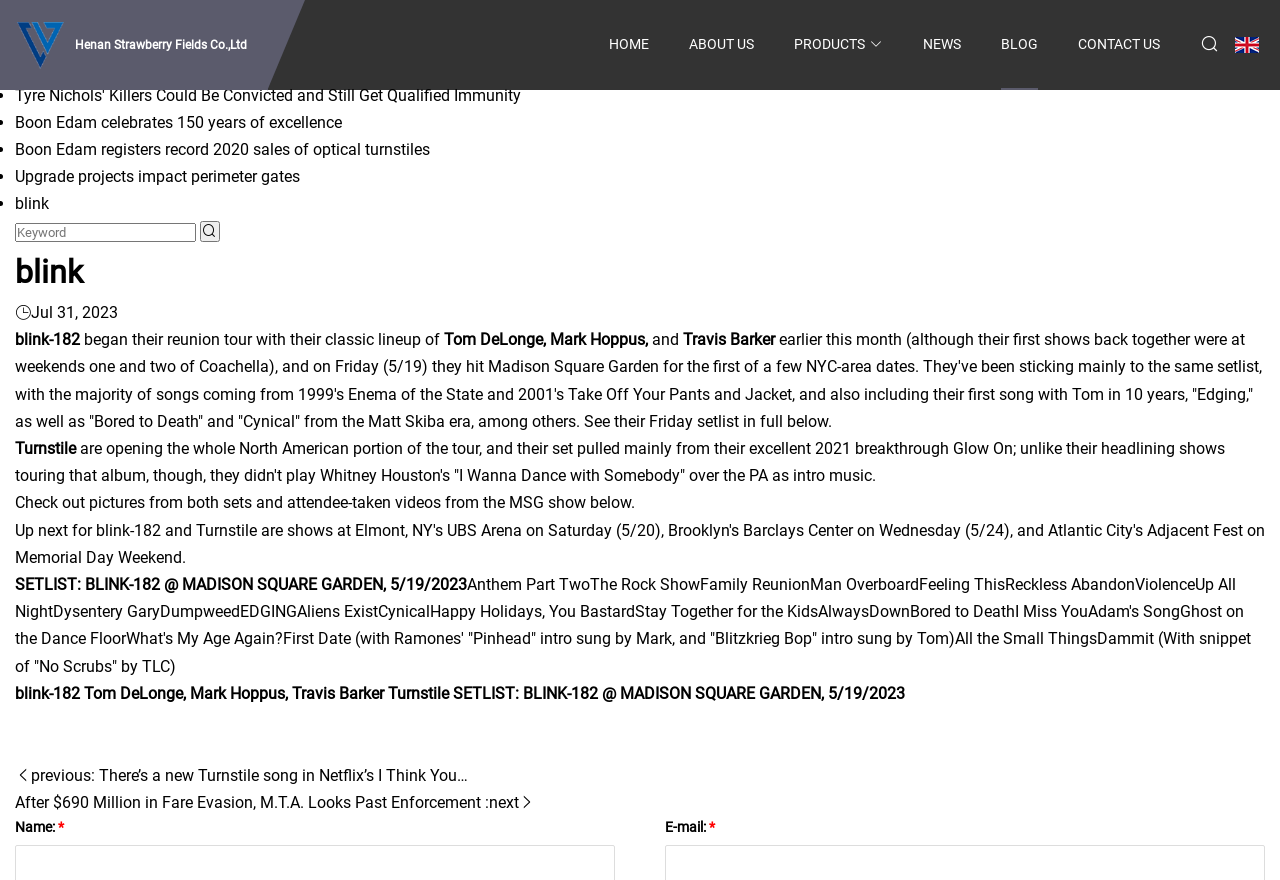Answer the question in one word or a short phrase:
What is the date of the concert?

May 19, 2023